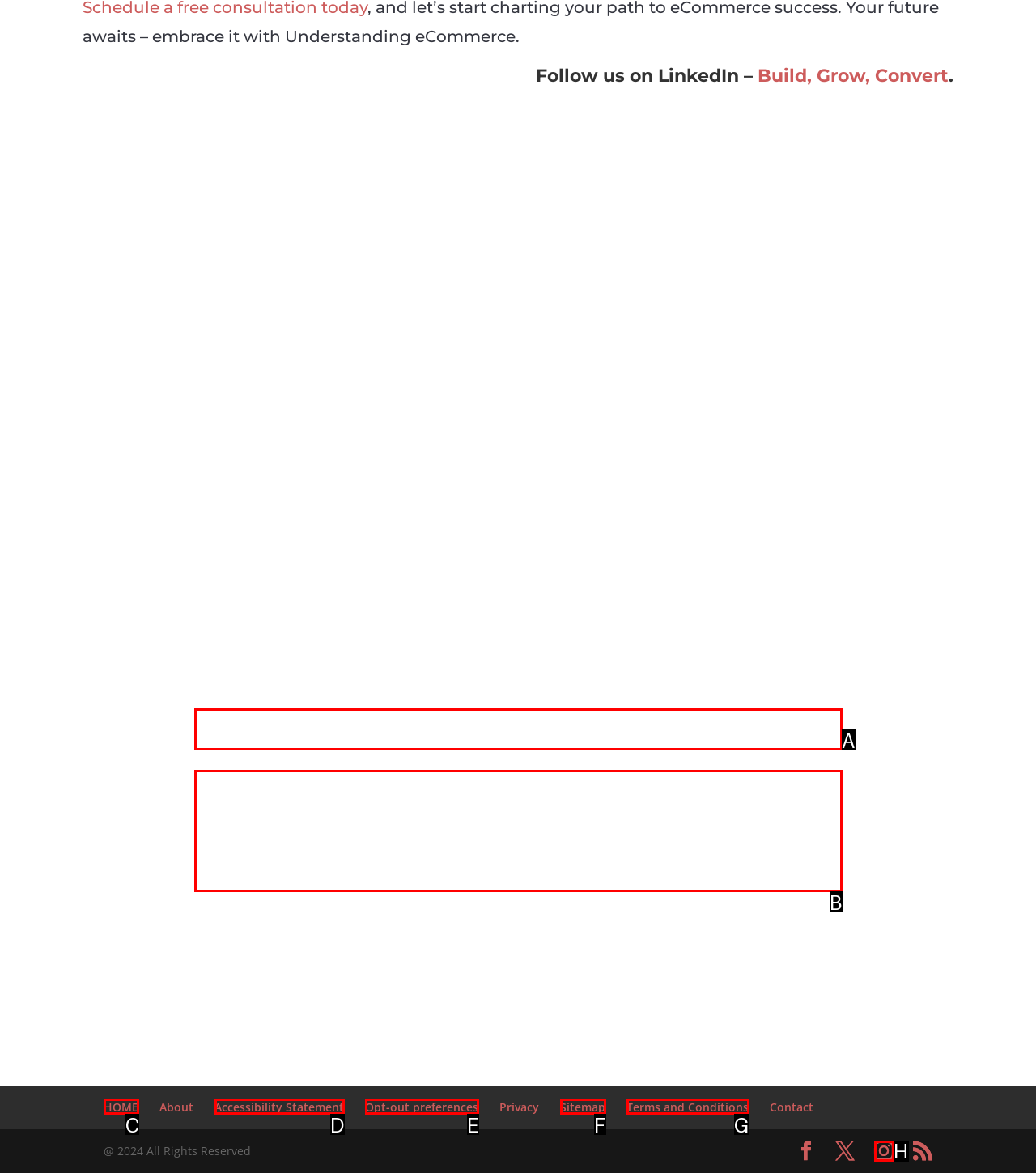Which HTML element should be clicked to complete the task: Browse The WebAlias Network directory of sites by subjects? Answer with the letter of the corresponding option.

None